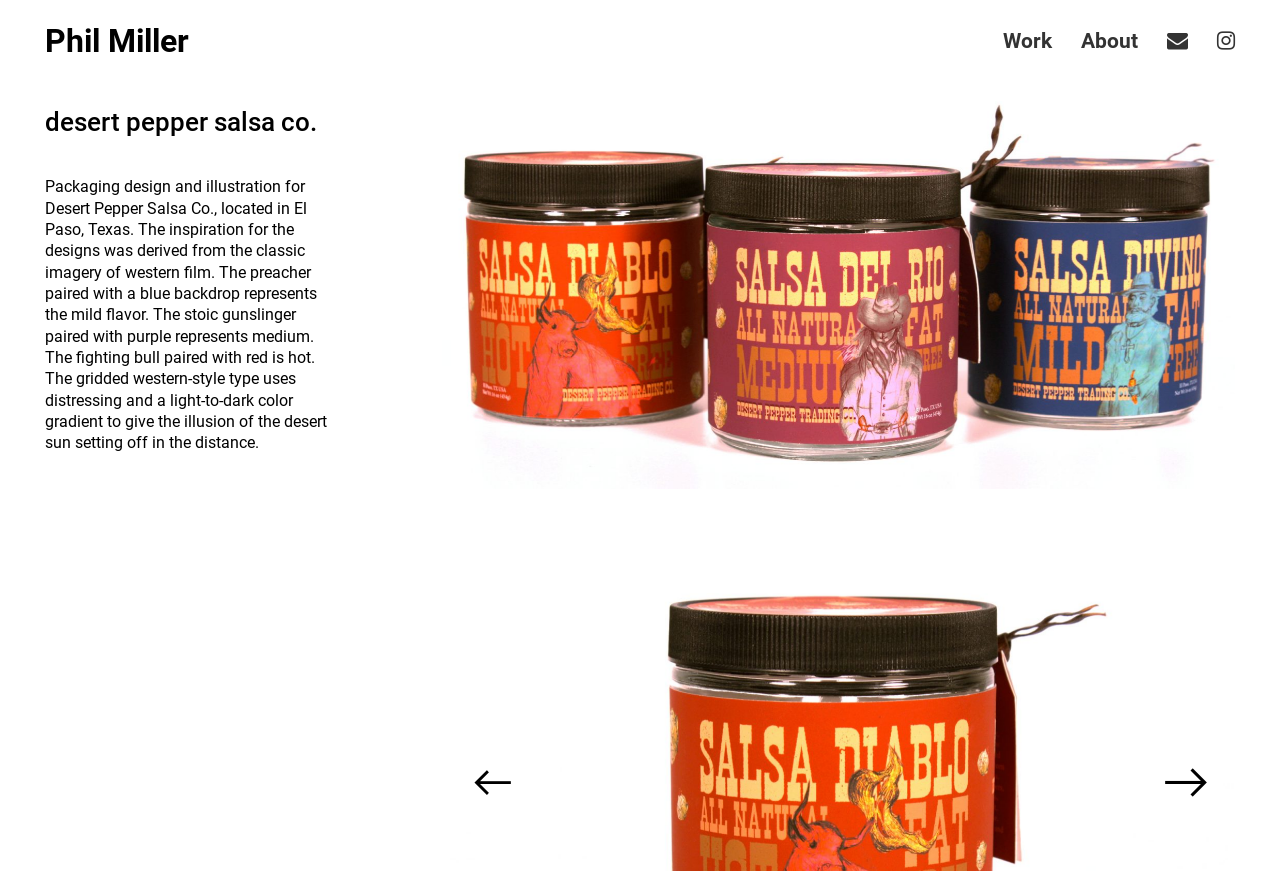Extract the bounding box coordinates of the UI element described: "Phil Miller". Provide the coordinates in the format [left, top, right, bottom] with values ranging from 0 to 1.

[0.035, 0.023, 0.148, 0.072]